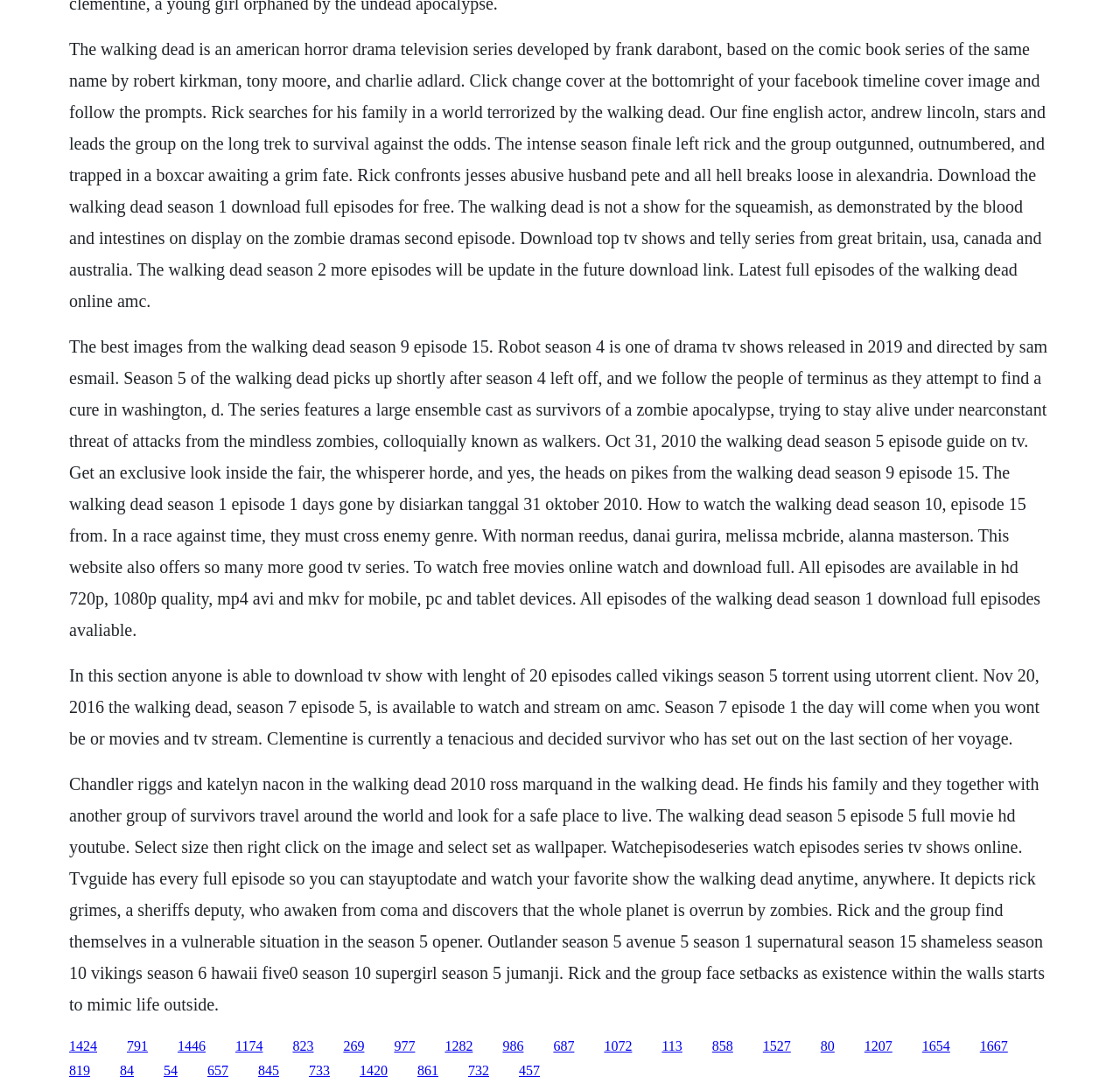From the webpage screenshot, predict the bounding box of the UI element that matches this description: "1527".

[0.681, 0.952, 0.706, 0.965]